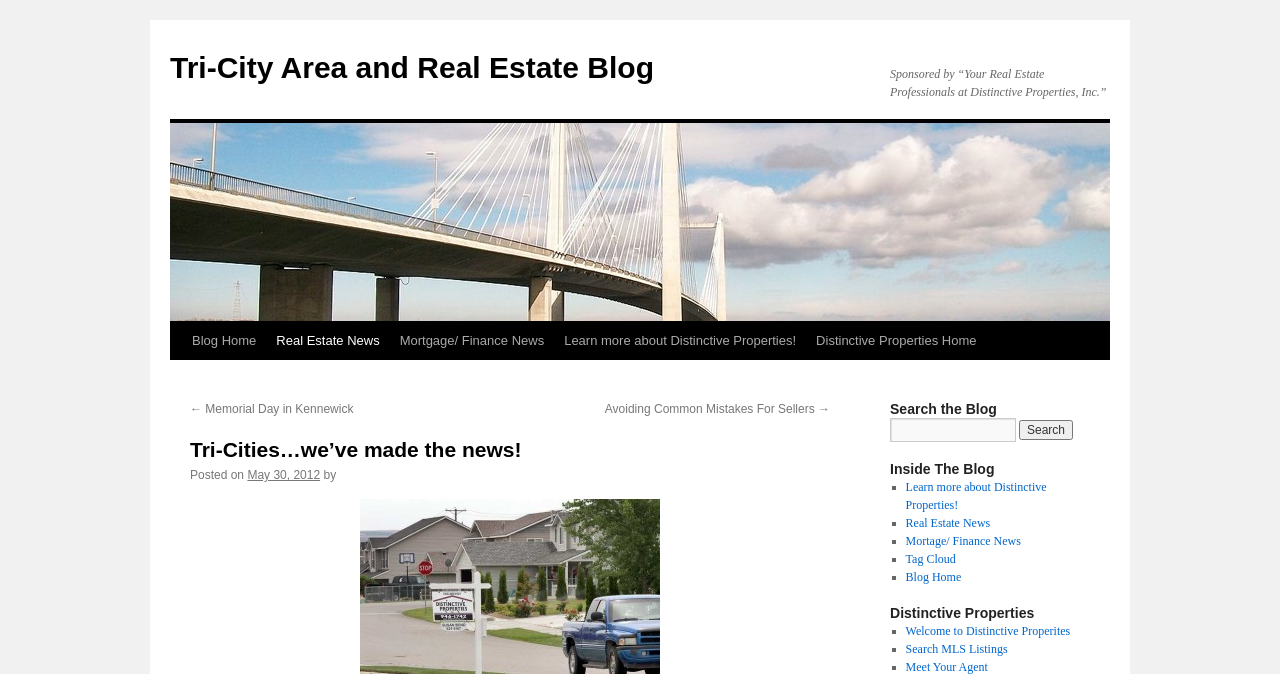Please locate the bounding box coordinates of the region I need to click to follow this instruction: "Read about the author Anthony Barnett".

None